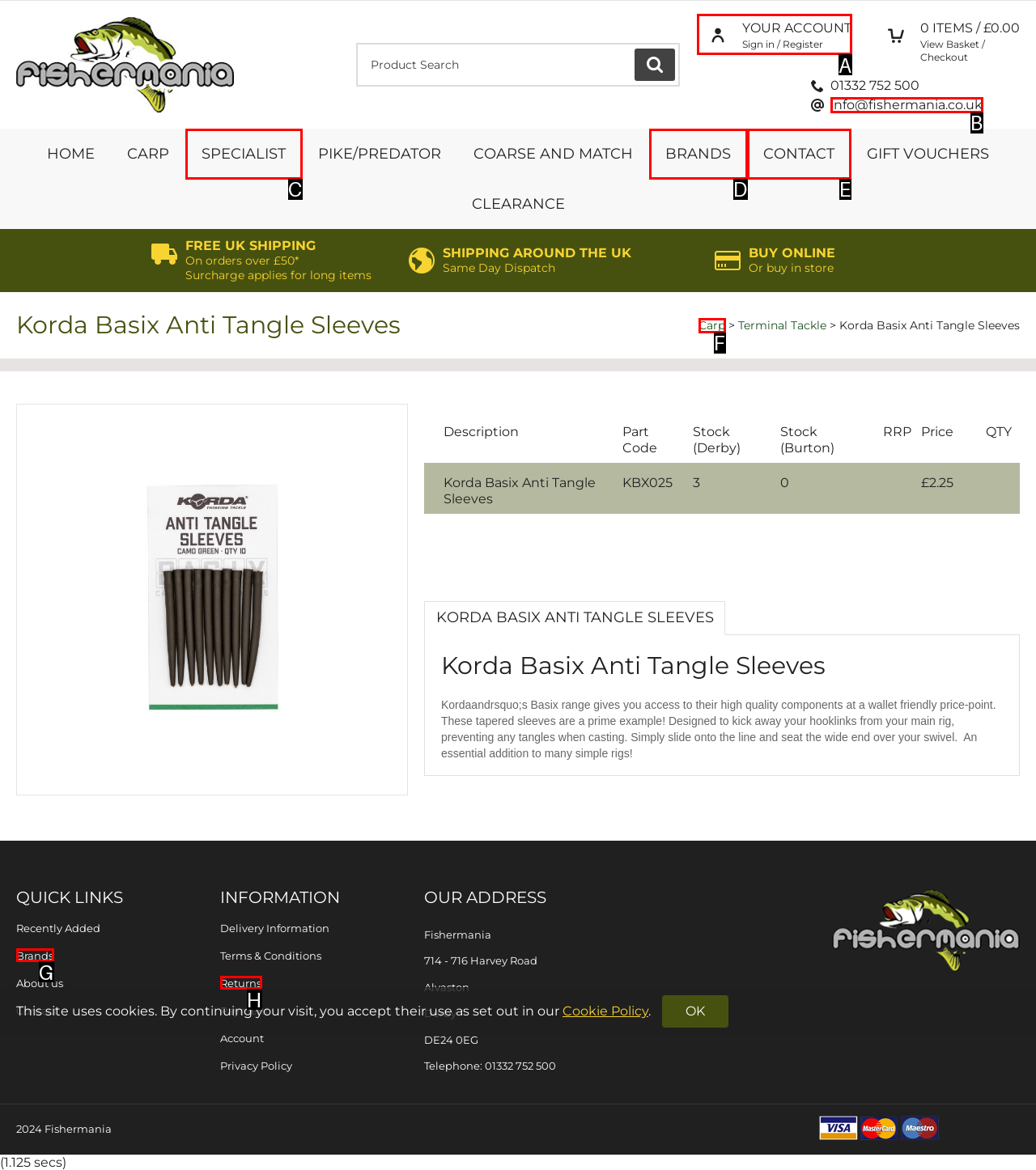Please indicate which HTML element to click in order to fulfill the following task: Sign in or register Respond with the letter of the chosen option.

A